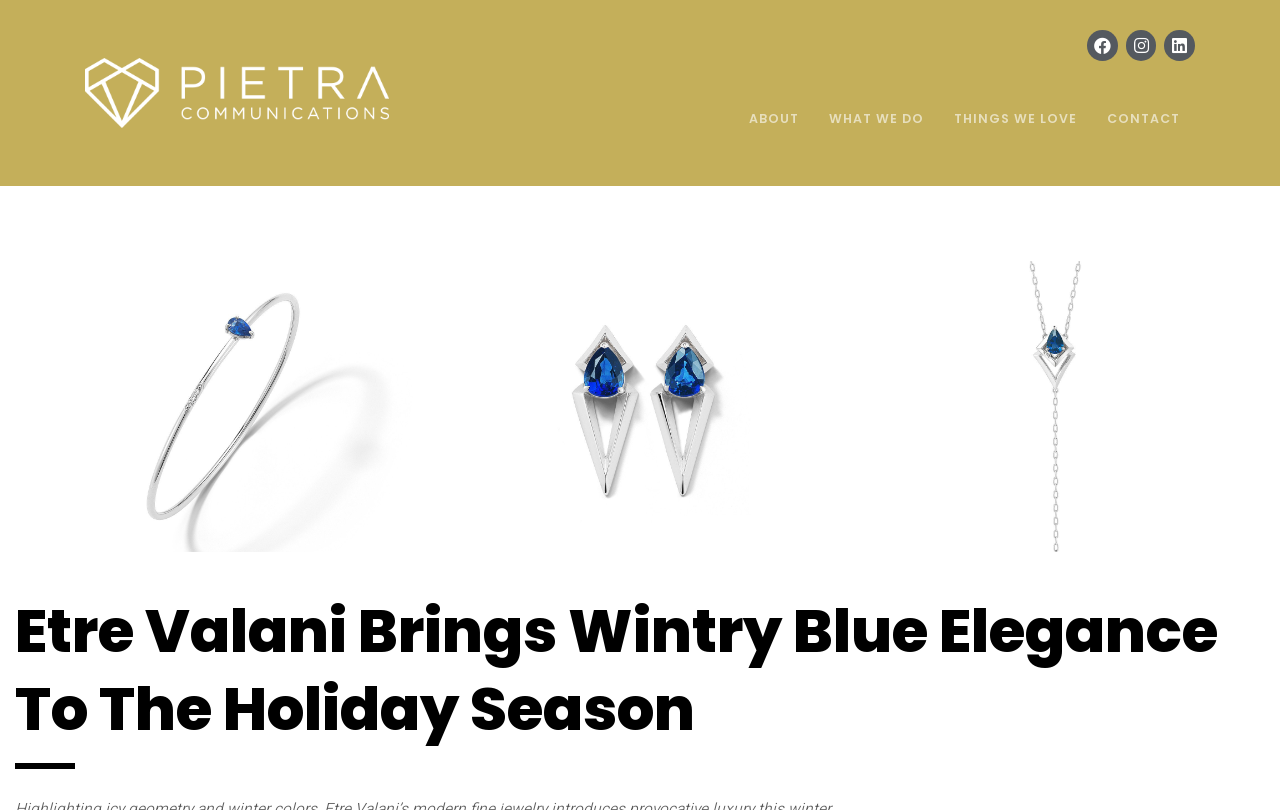Identify the bounding box coordinates of the section to be clicked to complete the task described by the following instruction: "Click the logo". The coordinates should be four float numbers between 0 and 1, formatted as [left, top, right, bottom].

[0.066, 0.071, 0.304, 0.158]